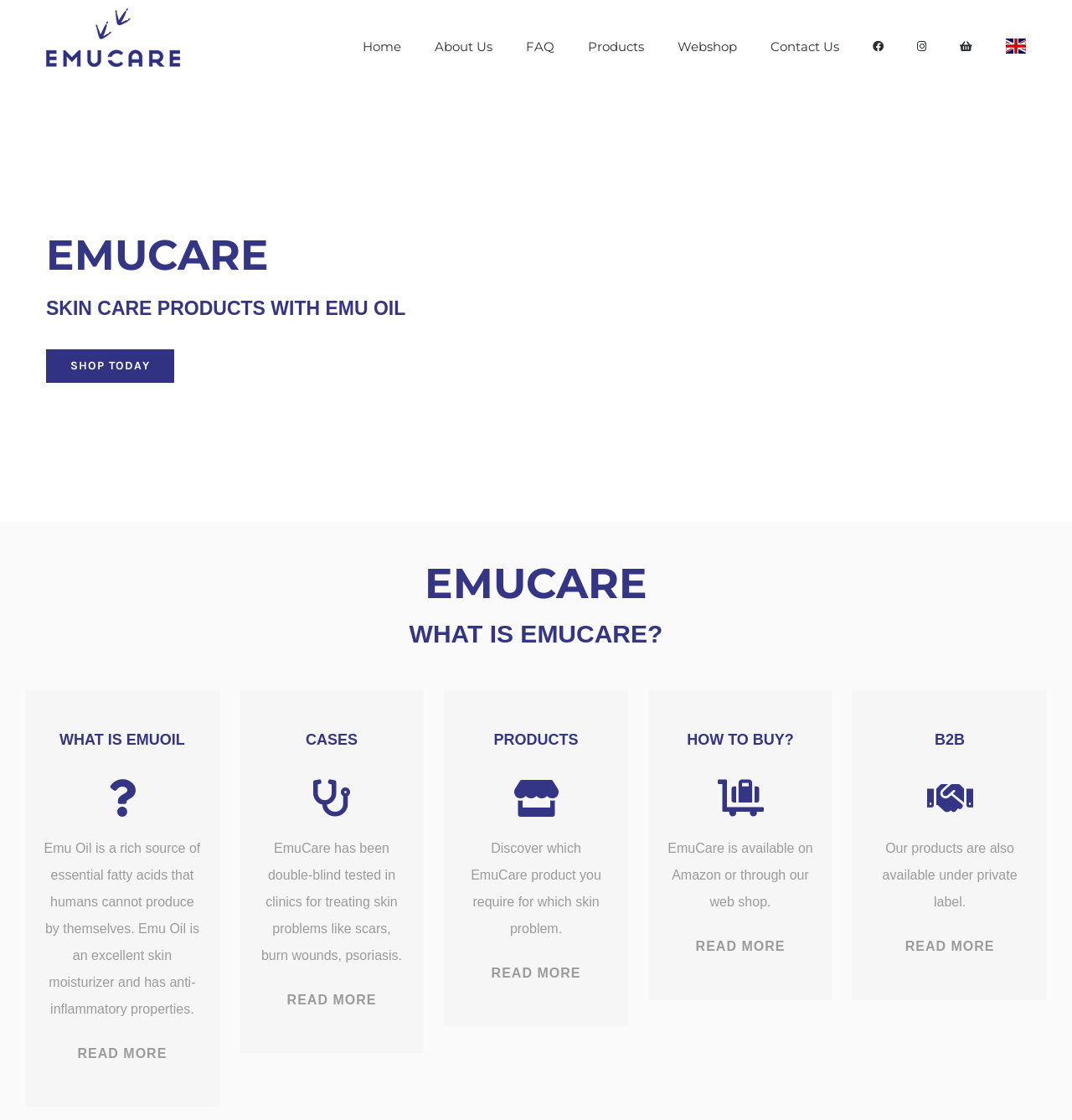Determine the bounding box for the HTML element described here: "alt="HealthPlans.org"". The coordinates should be given as [left, top, right, bottom] with each number being a float between 0 and 1.

None